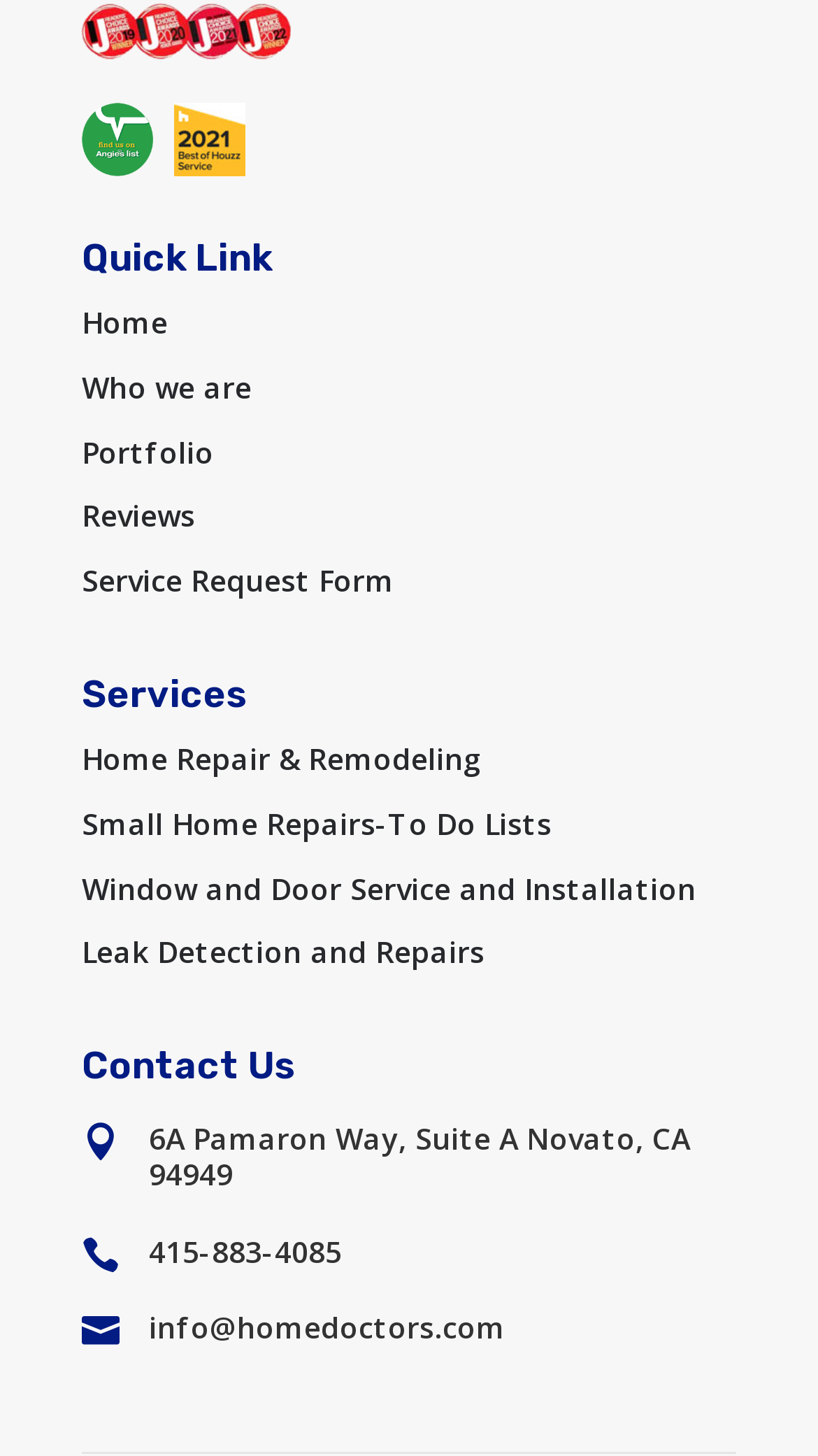Please provide the bounding box coordinates in the format (top-left x, top-left y, bottom-right x, bottom-right y). Remember, all values are floating point numbers between 0 and 1. What is the bounding box coordinate of the region described as: Juliet D'cruz

None